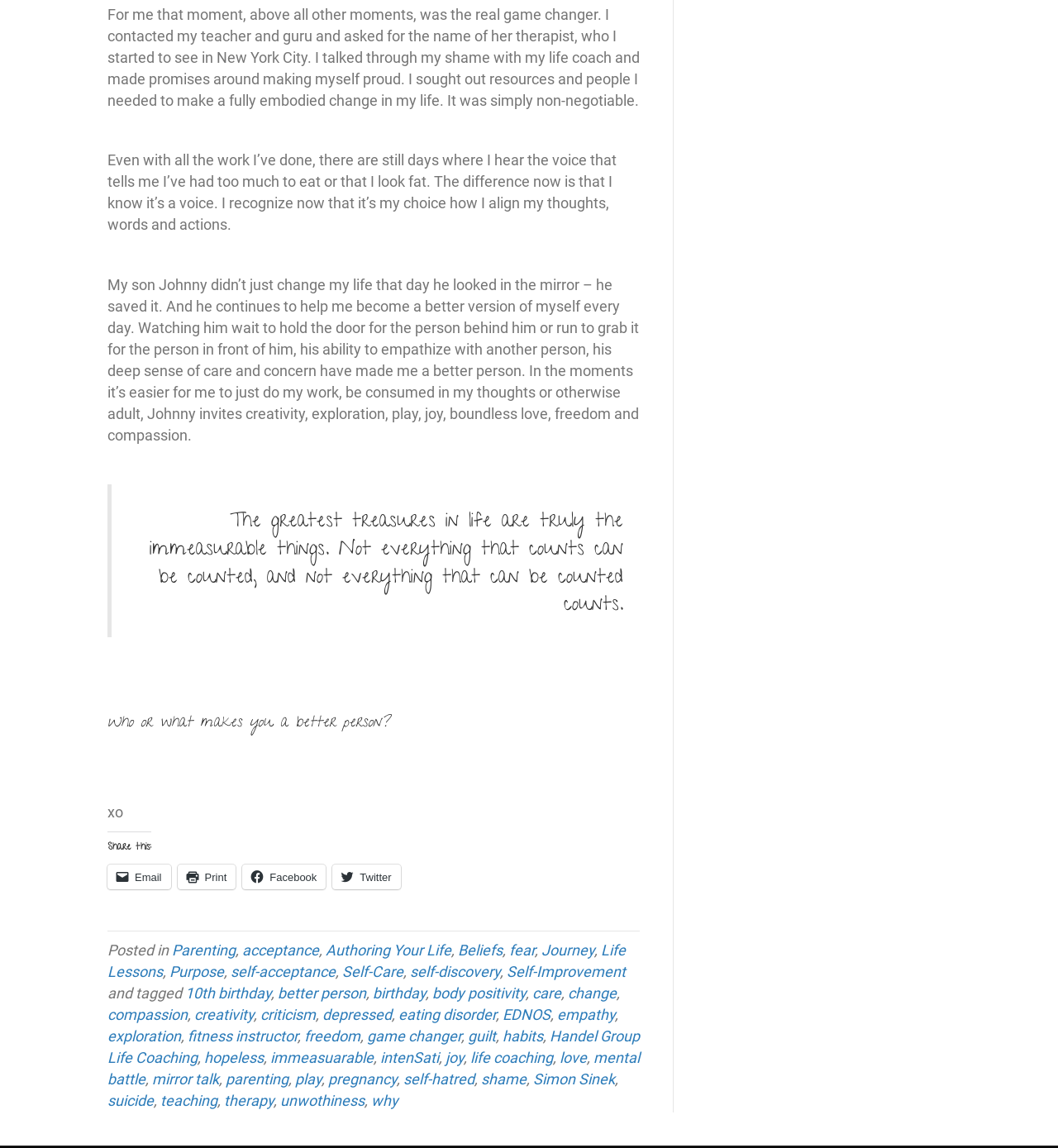What is the author seeking to make a change in?
Please respond to the question thoroughly and include all relevant details.

The author is seeking to make a fully embodied change in their life, as mentioned in the text, and is taking steps to do so, such as seeking resources and people to help them.